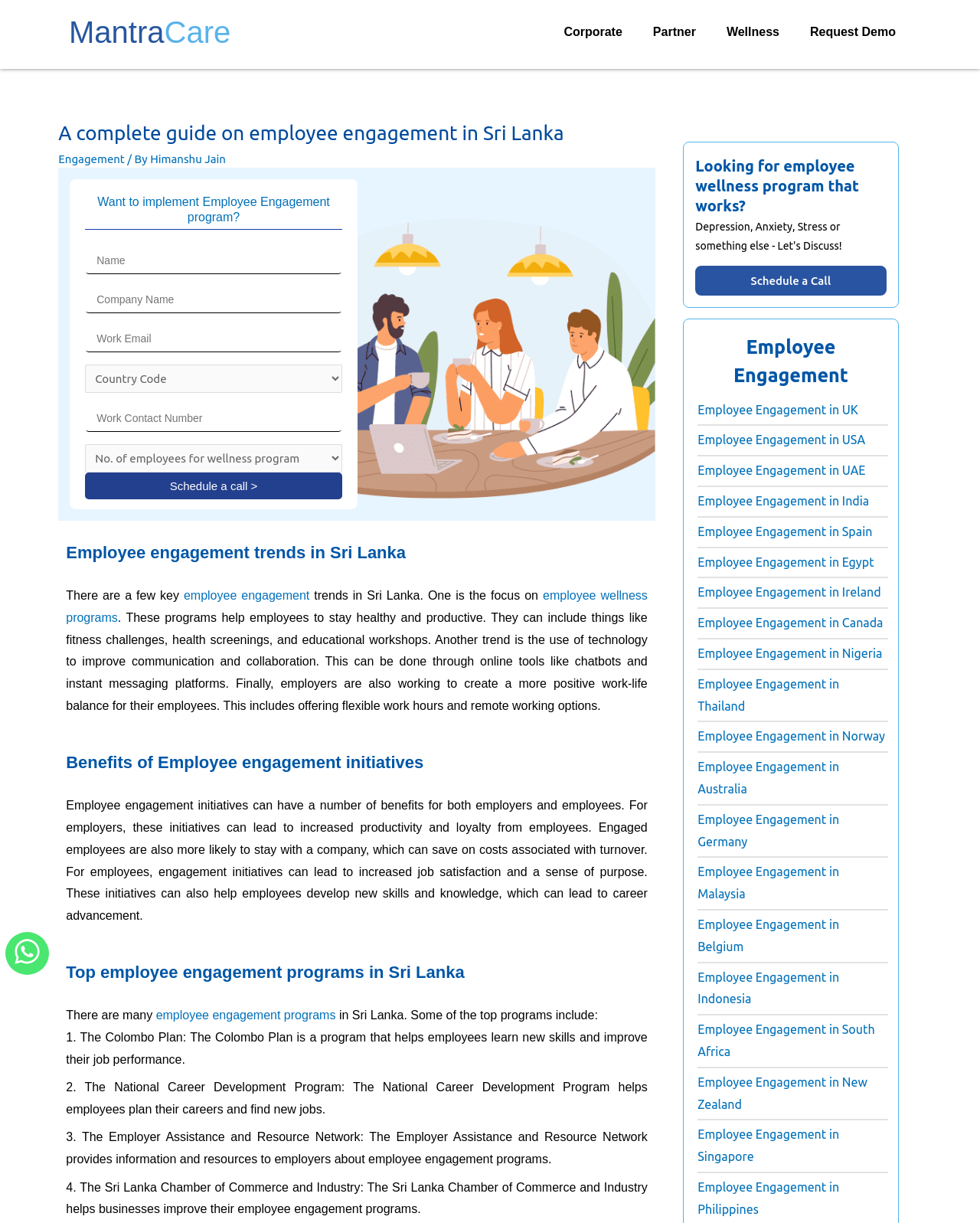Can you show the bounding box coordinates of the region to click on to complete the task described in the instruction: "Select an option from the combobox"?

[0.087, 0.298, 0.349, 0.321]